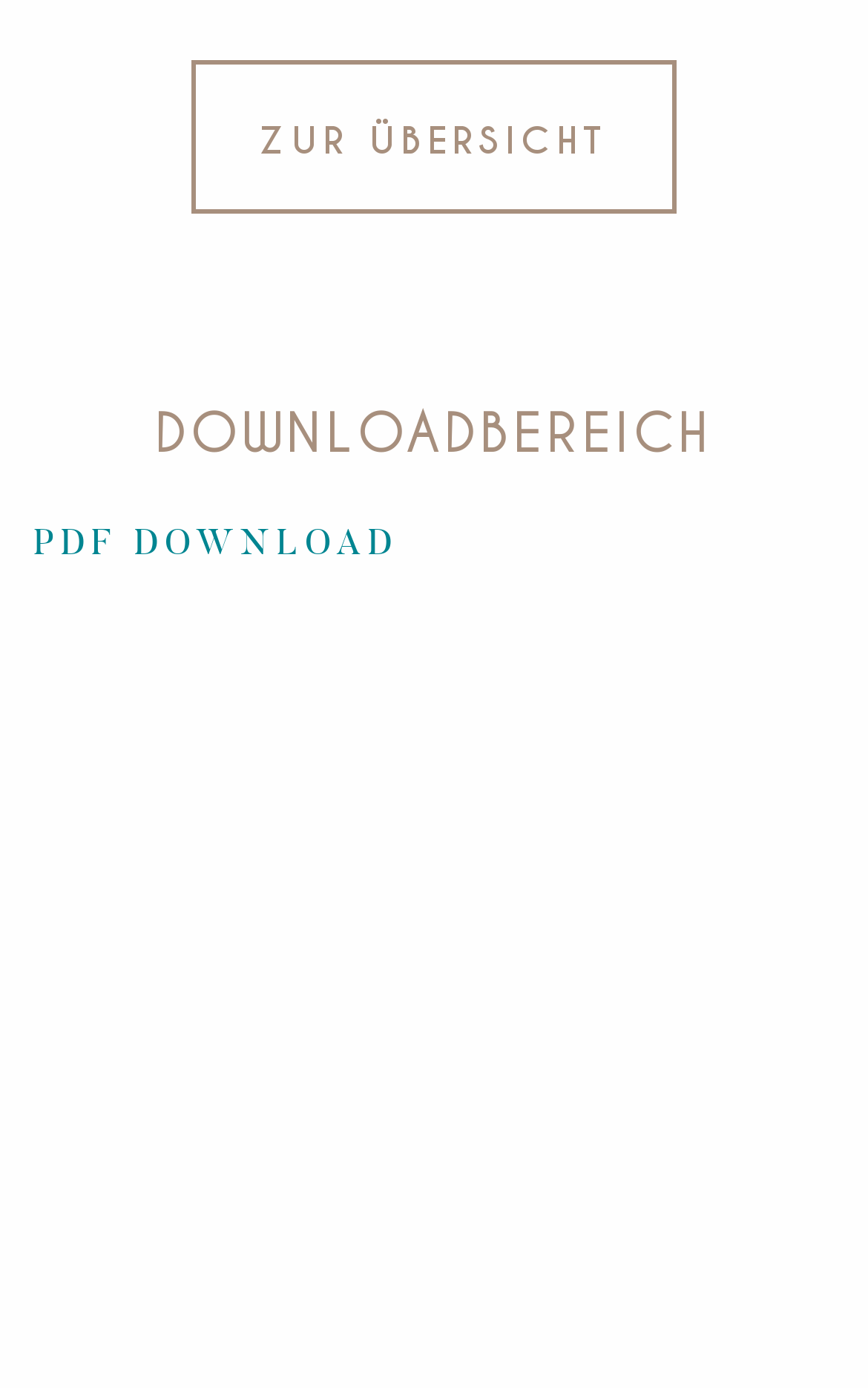What is the heading above the 'PDF DOWNLOAD' link?
From the screenshot, provide a brief answer in one word or phrase.

DOWNLOADBEREICH